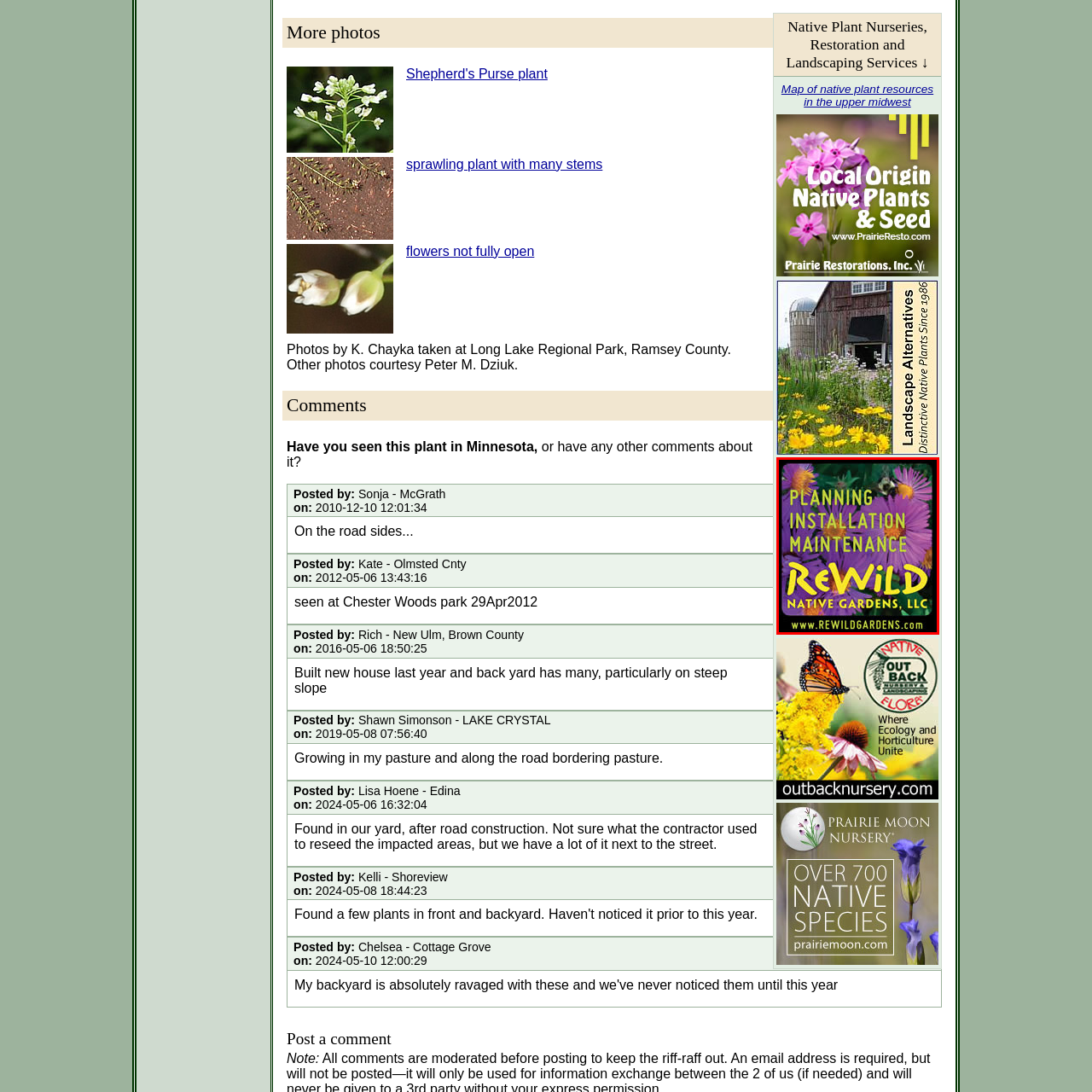Create a detailed narrative describing the image bounded by the red box.

The image features a vibrant promotional graphic for ReWild Native Gardens, LLC. The background is adorned with bright purple flowers, likely a native species, which adds a lively touch to the design. The text prominently displays the company name, "ReWild Native Gardens, LLC," along with key services offered: "PLANNING," "INSTALLATION," and "MAINTENANCE." The use of yellow and white text against the colorful floral backdrop creates strong visual contrast, making the information easily readable. Additionally, the website URL, "www.REWILDGARDENS.com," is included at the bottom, encouraging viewers to seek more information about their services focused on native landscaping and garden restoration. This imagery effectively conveys the business's commitment to enhancing natural spaces while promoting sustainability.